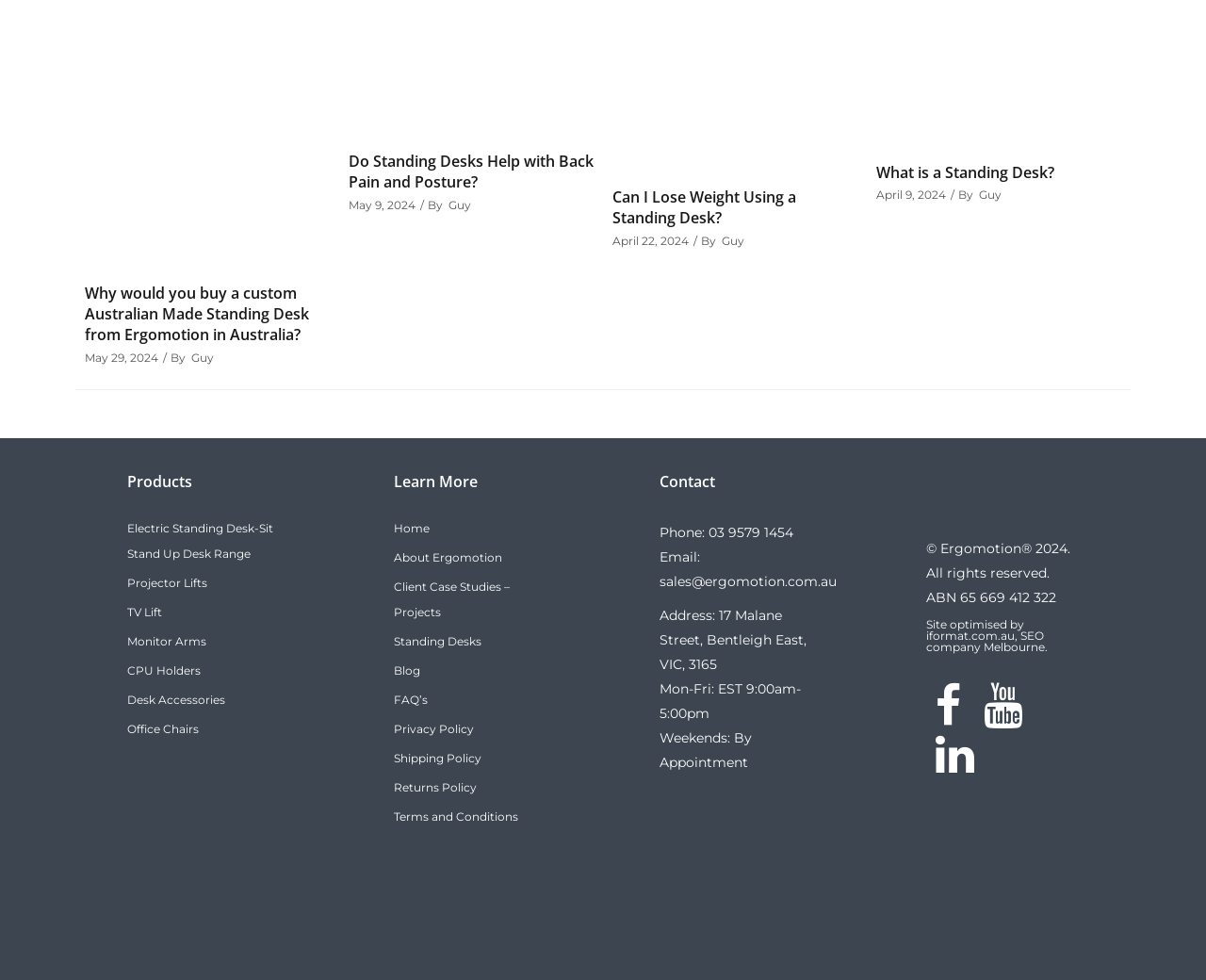Please indicate the bounding box coordinates of the element's region to be clicked to achieve the instruction: "Click on 'Phone: 03 9579 1454'". Provide the coordinates as four float numbers between 0 and 1, i.e., [left, top, right, bottom].

[0.588, 0.534, 0.658, 0.552]